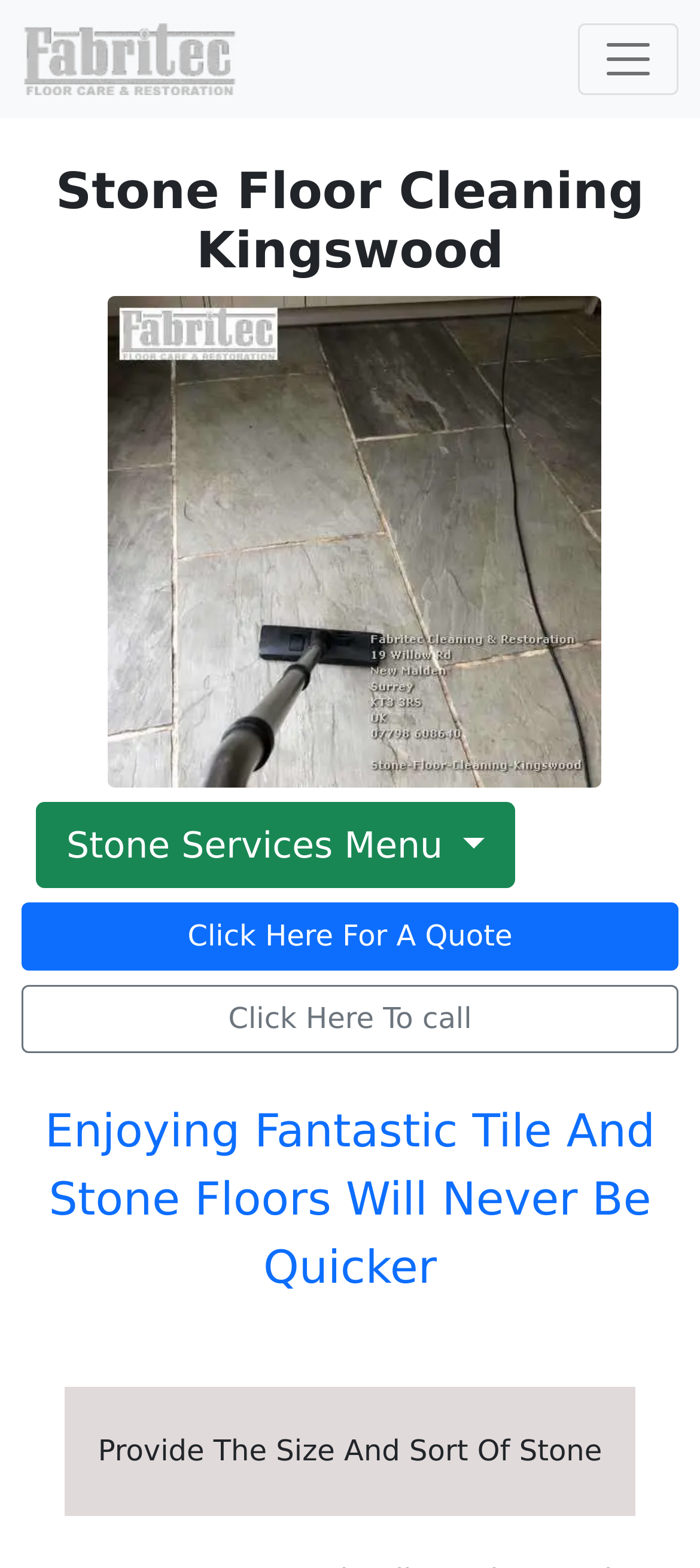Predict the bounding box for the UI component with the following description: "Click Here For A Quote".

[0.031, 0.576, 0.969, 0.619]